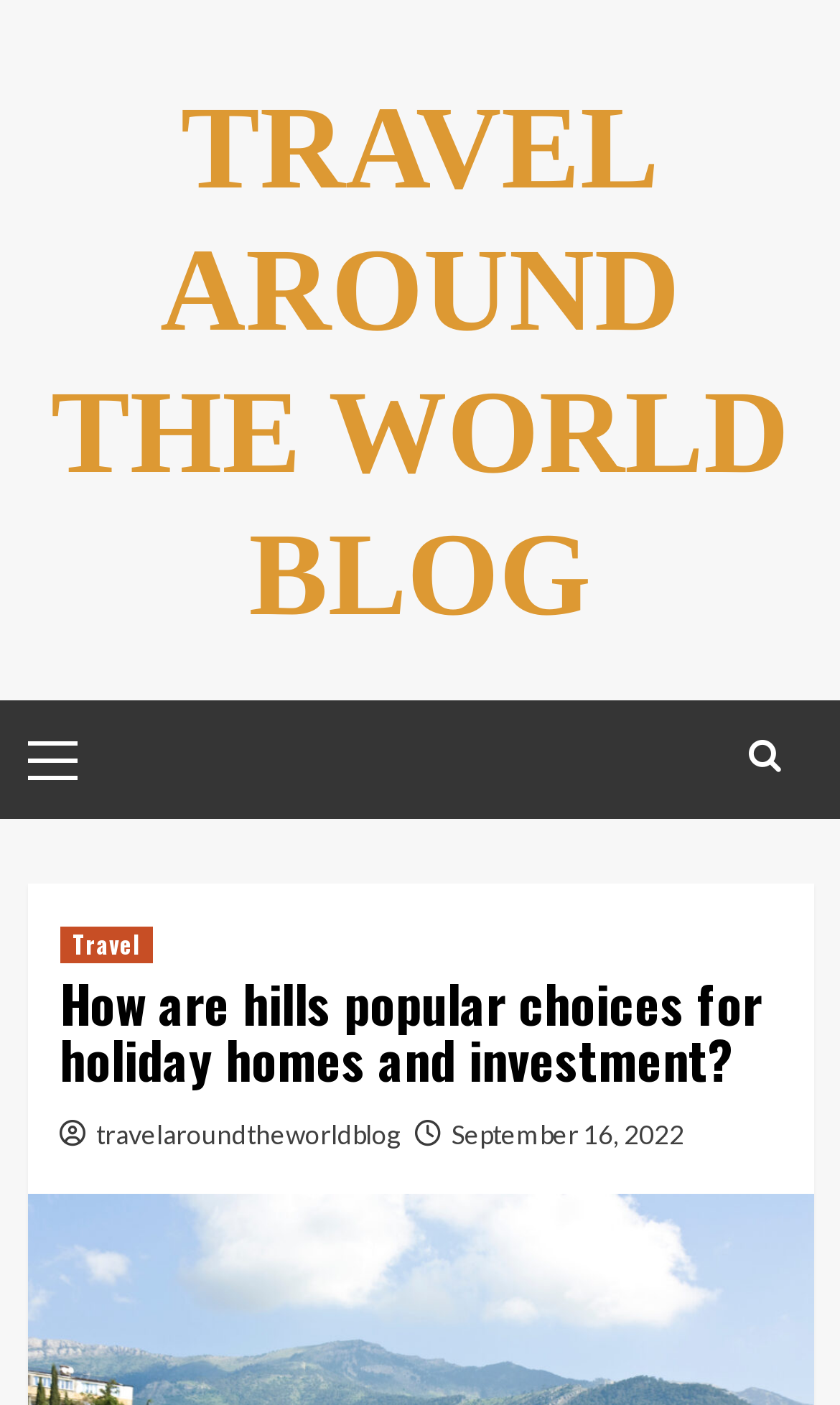Use a single word or phrase to answer the question:
What is the icon next to the 'Travel' menu item?

uf002